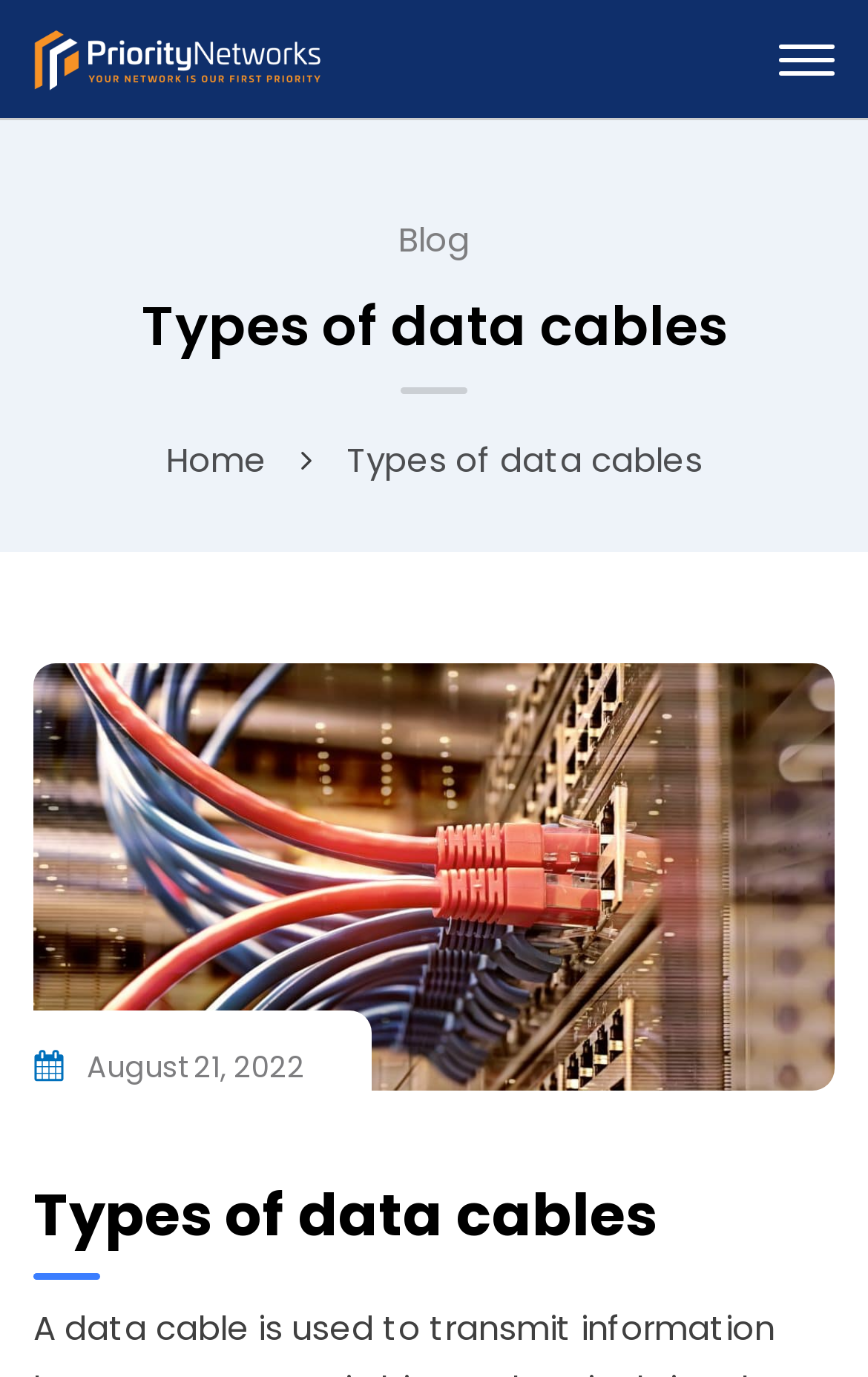Find and provide the bounding box coordinates for the UI element described with: "alt="Logo Website"".

[0.038, 0.021, 0.372, 0.066]